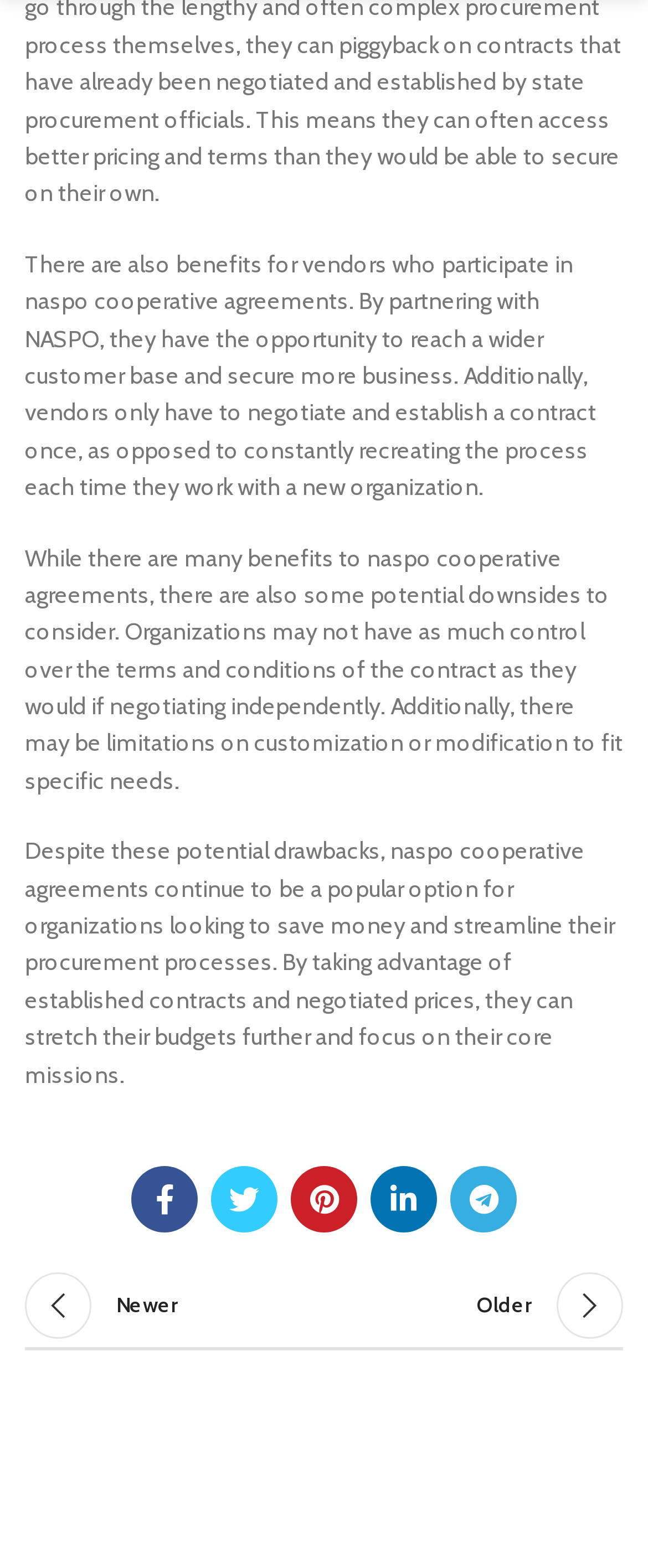Find the bounding box coordinates for the UI element whose description is: "Older Workchoices Zombie Agreements". The coordinates should be four float numbers between 0 and 1, in the format [left, top, right, bottom].

[0.5, 0.806, 0.962, 0.859]